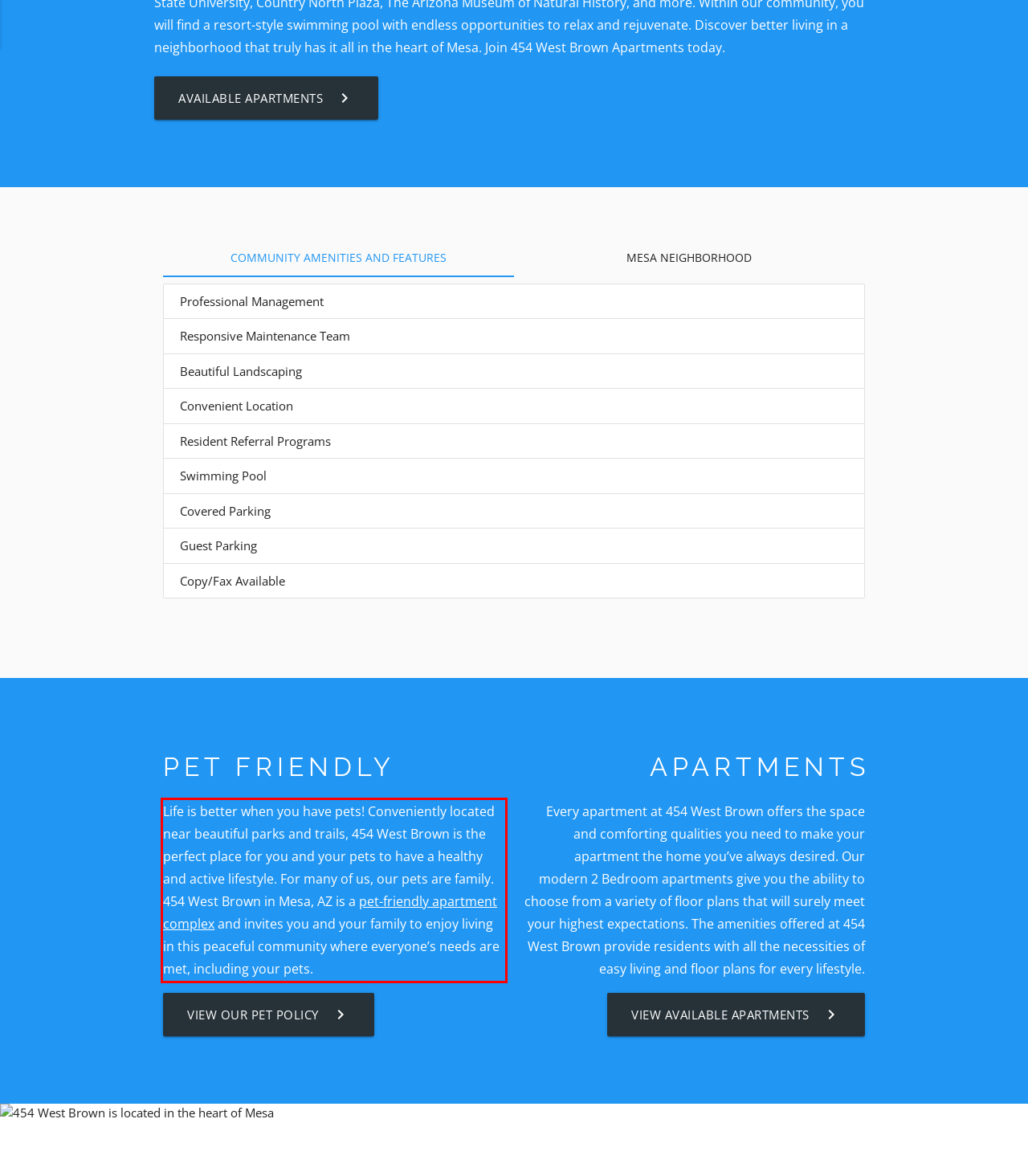Please look at the screenshot provided and find the red bounding box. Extract the text content contained within this bounding box.

Life is better when you have pets! Conveniently located near beautiful parks and trails, 454 West Brown is the perfect place for you and your pets to have a healthy and active lifestyle. For many of us, our pets are family. 454 West Brown in Mesa, AZ is a pet-friendly apartment complex and invites you and your family to enjoy living in this peaceful community where everyone’s needs are met, including your pets.